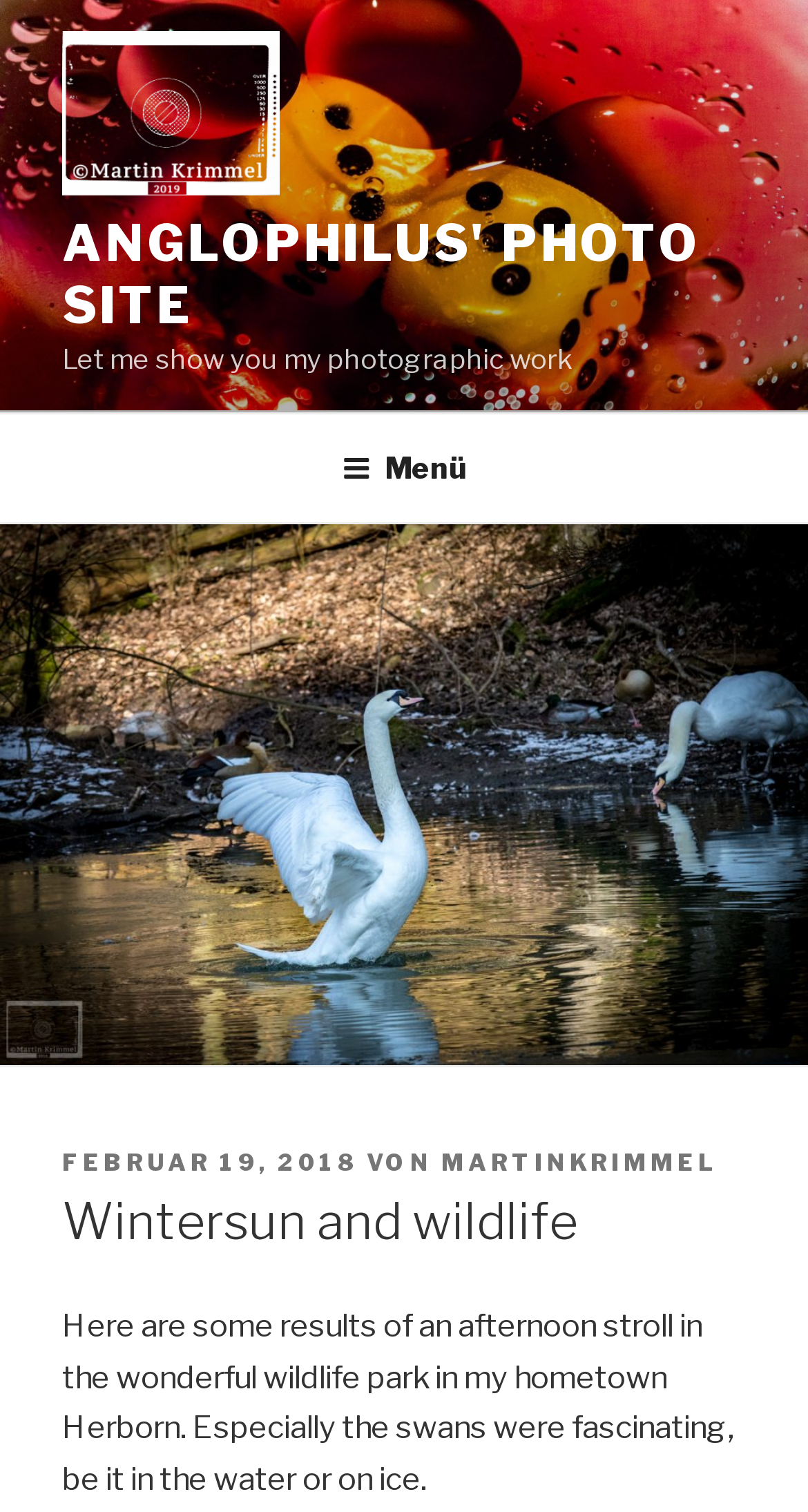Give an extensive and precise description of the webpage.

The webpage is a photo site, with a title "Wintersun and wildlife – Anglophilus' Photo Site" at the top. Below the title, there is a link to the site's homepage, accompanied by a small image of the site's logo. To the right of the title, there is a larger link with the site's name in all capital letters.

Below these elements, there is a brief introduction to the site, stating "Let me show you my photographic work". Underneath this introduction, there is a navigation menu labeled "Oberes Menü" that spans the entire width of the page. The menu has a button labeled "Menü" that, when expanded, reveals a dropdown menu.

In the main content area, there is a header section that contains information about the post, including the date "FEBRUAR 19, 2018" and the author "MARTINKRIMMEL". Below this header, there is a heading that reads "Wintersun and wildlife". 

The main content of the page is a paragraph of text that describes the author's afternoon stroll in a wildlife park in Herborn, focusing on the fascinating swans in the water and on ice.